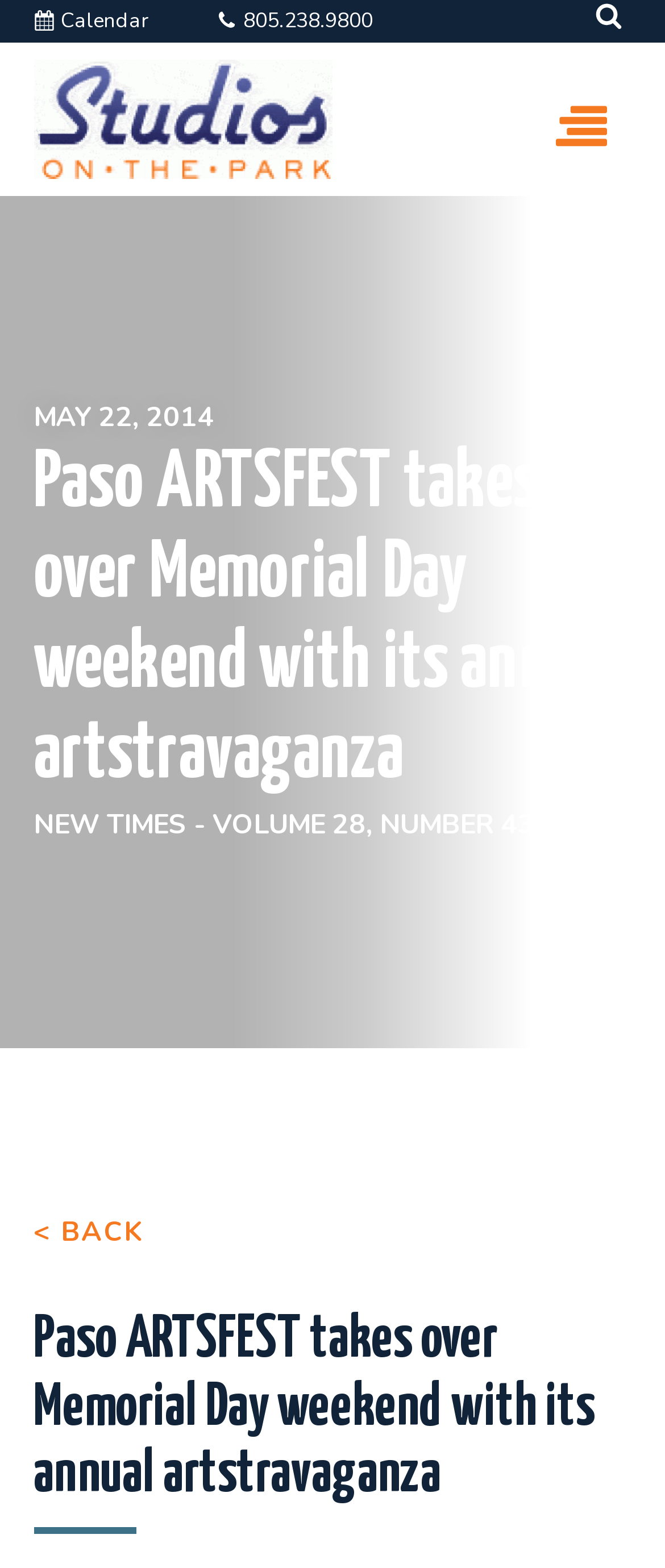From the webpage screenshot, identify the region described by < Back. Provide the bounding box coordinates as (top-left x, top-left y, bottom-right x, bottom-right y), with each value being a floating point number between 0 and 1.

[0.05, 0.774, 0.214, 0.798]